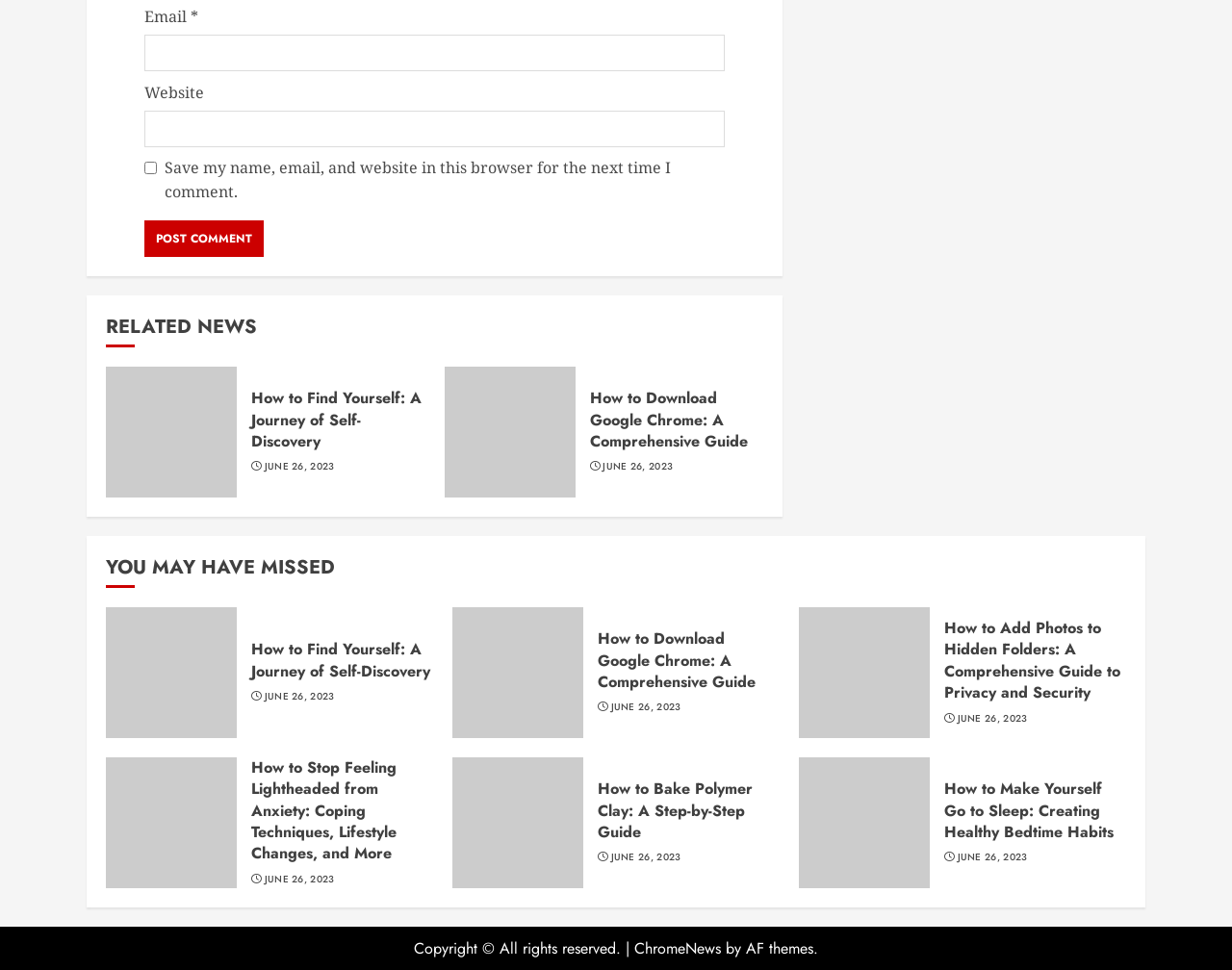What is the date of the related news?
Examine the image and give a concise answer in one word or a short phrase.

JUNE 26, 2023